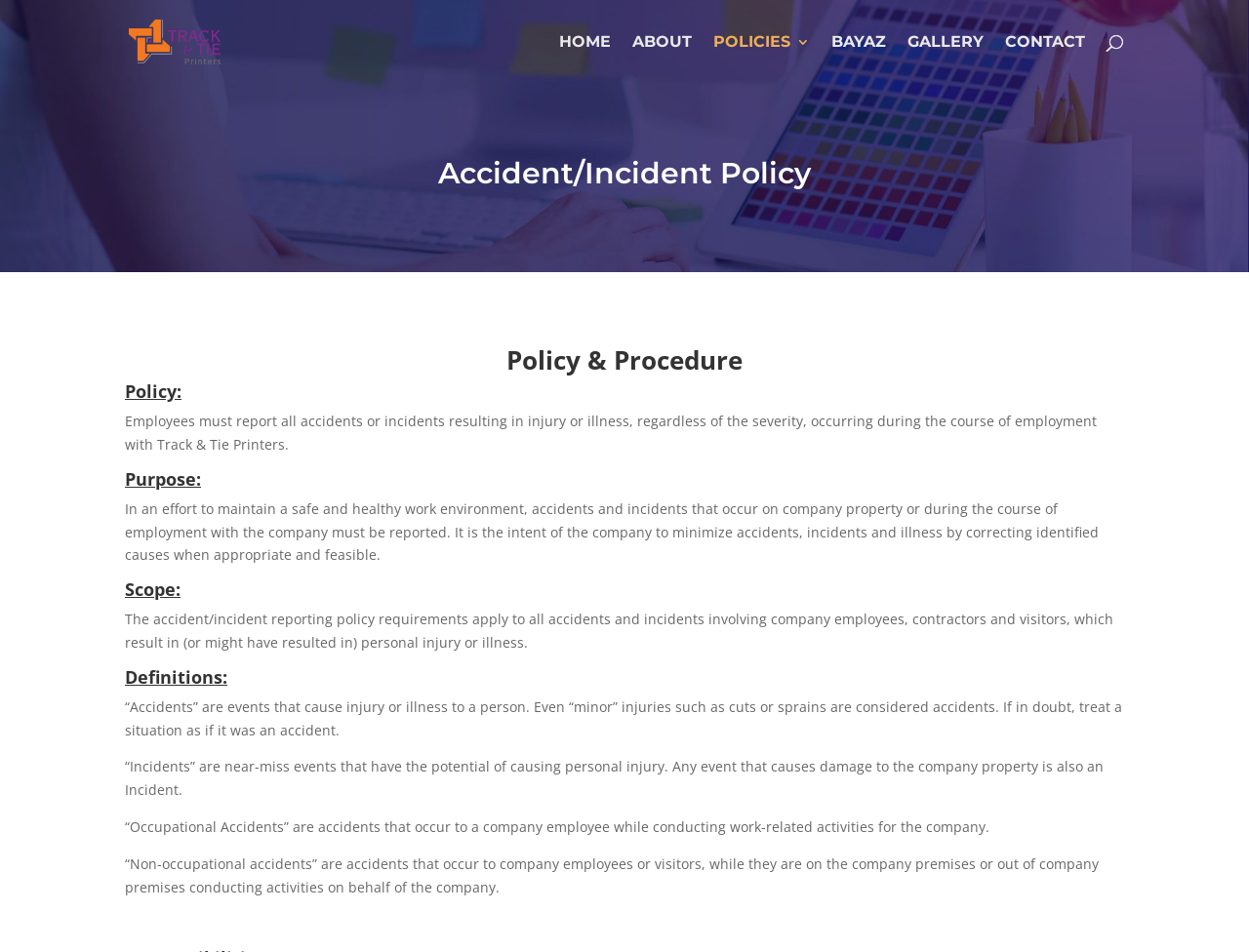Give a detailed overview of the webpage's appearance and contents.

The webpage is about the Accident/Incident Policy of TracknTie. At the top left, there is a logo of TracknTie, accompanied by a link to the TracknTie homepage. To the right of the logo, there is a navigation menu with links to HOME, ABOUT, POLICIES, BAYAZ, GALLERY, and CONTACT. Below the navigation menu, there is a search bar that spans across the top of the page.

The main content of the page is divided into sections, each with a heading. The first section is titled "Accident/Incident Policy" and provides an introduction to the policy. The second section is titled "Policy & Procedure" and outlines the purpose and scope of the policy. The subsequent sections are titled "Purpose:", "Scope:", "Definitions:", and provide detailed information about the policy.

The text in each section is organized in a clear and readable format, with headings and paragraphs that explain the policy in detail. The policy covers topics such as reporting accidents and incidents, the purpose of the policy, and definitions of key terms like "accidents", "incidents", "occupational accidents", and "non-occupational accidents".